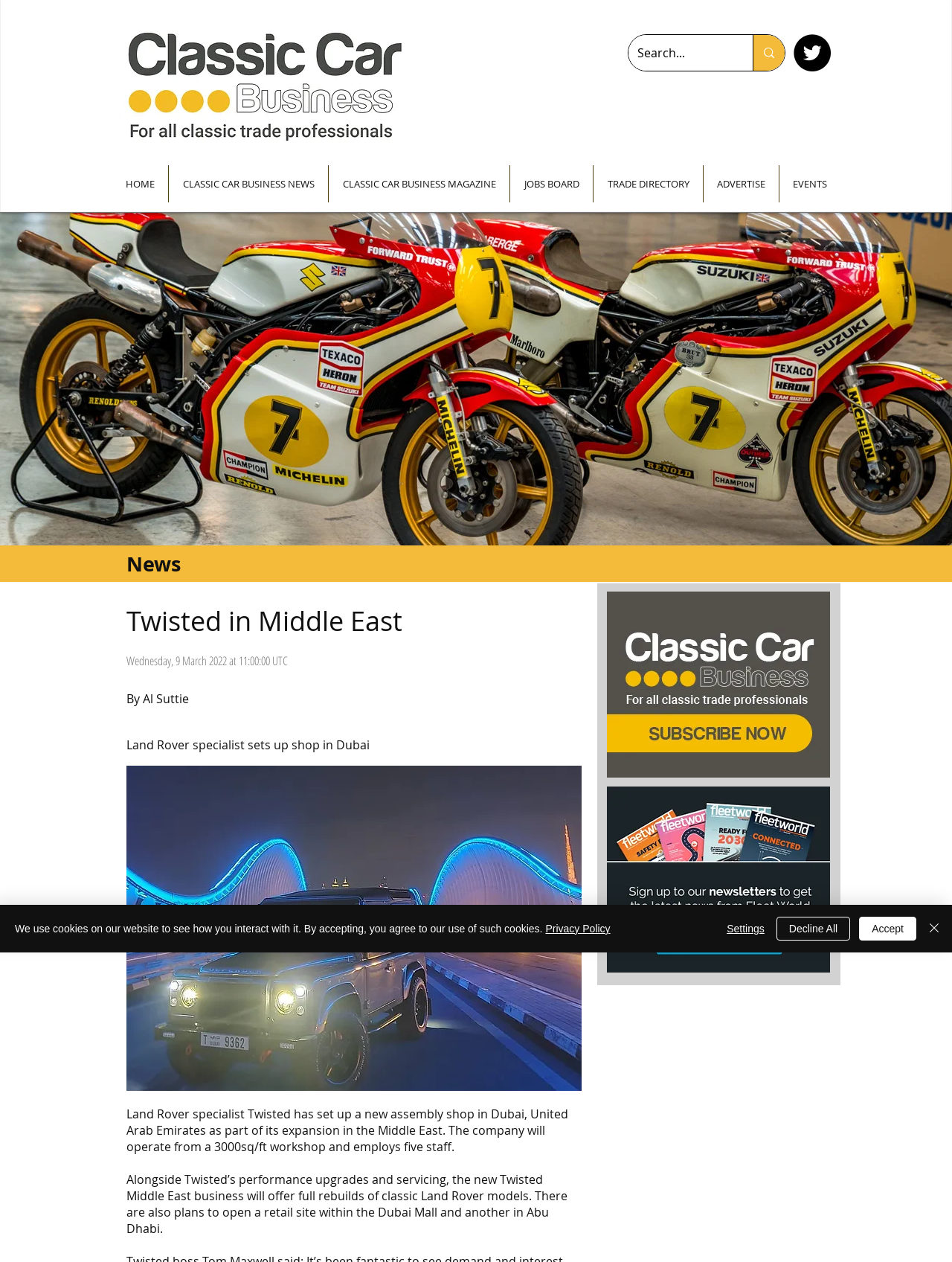What is the size of the new workshop of Twisted?
Based on the image, give a one-word or short phrase answer.

3000sq/ft